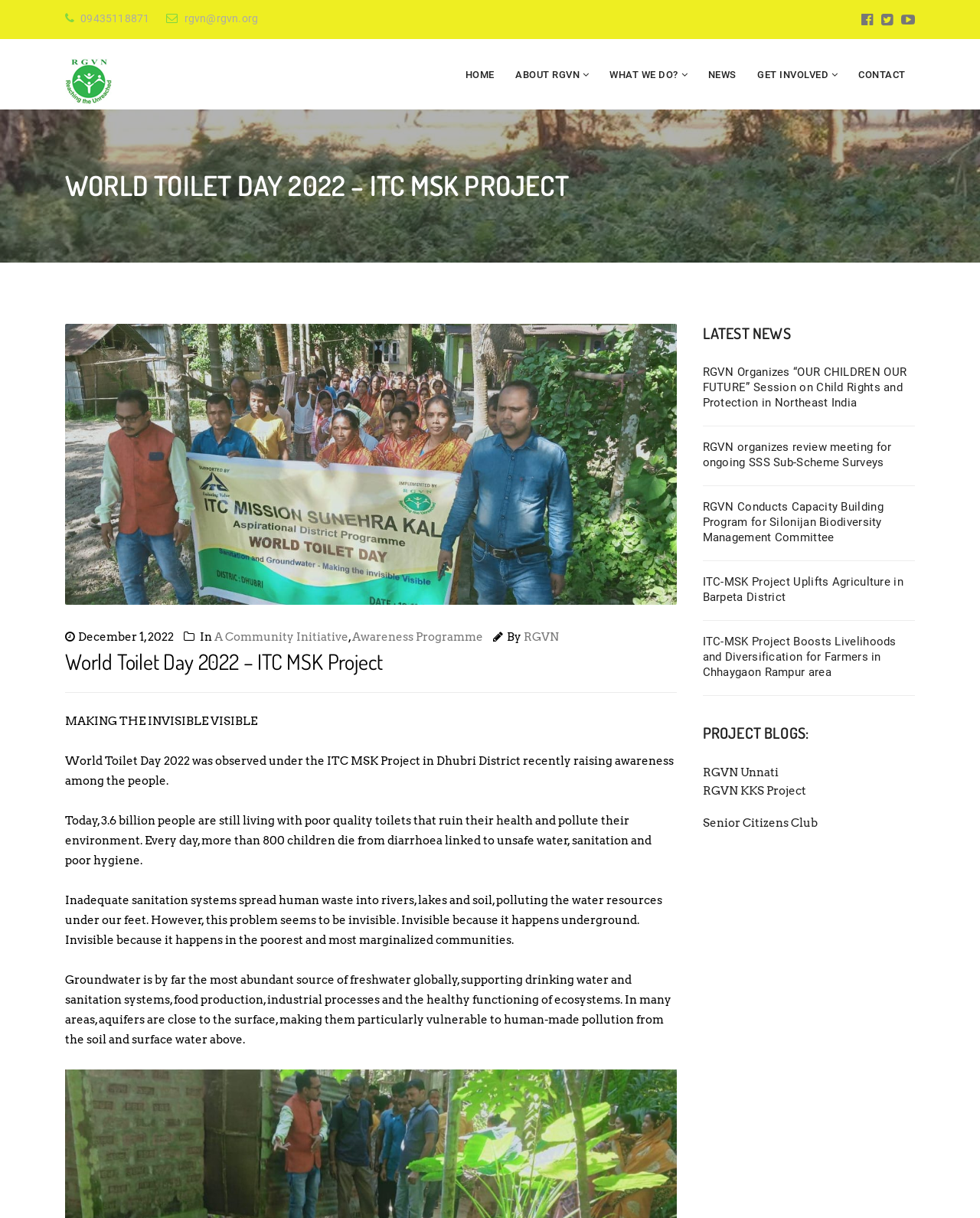Please determine the bounding box coordinates of the clickable area required to carry out the following instruction: "check out Port wine". The coordinates must be four float numbers between 0 and 1, represented as [left, top, right, bottom].

None